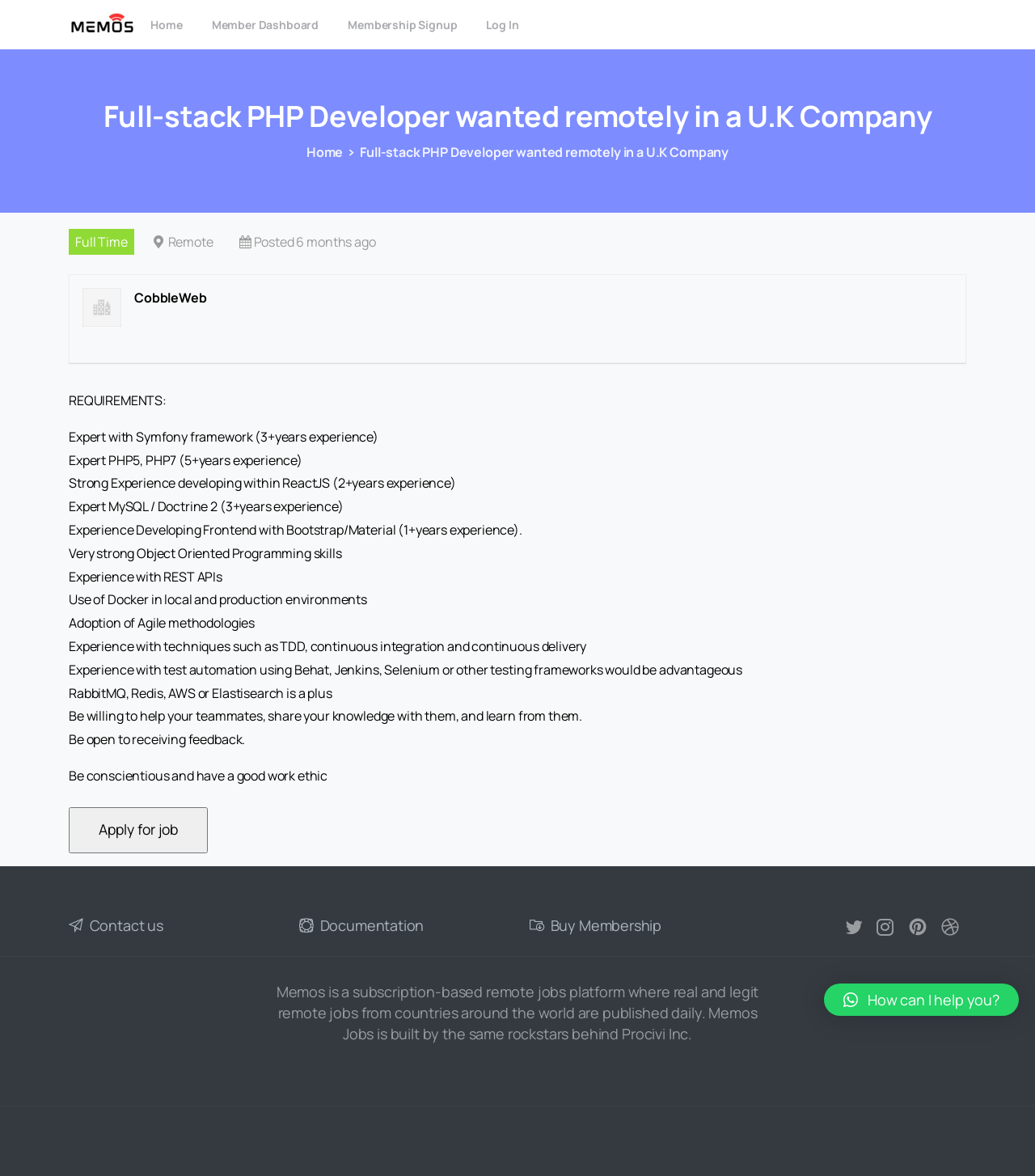Locate the headline of the webpage and generate its content.

Full-stack PHP Developer wanted remotely in a U.K Company